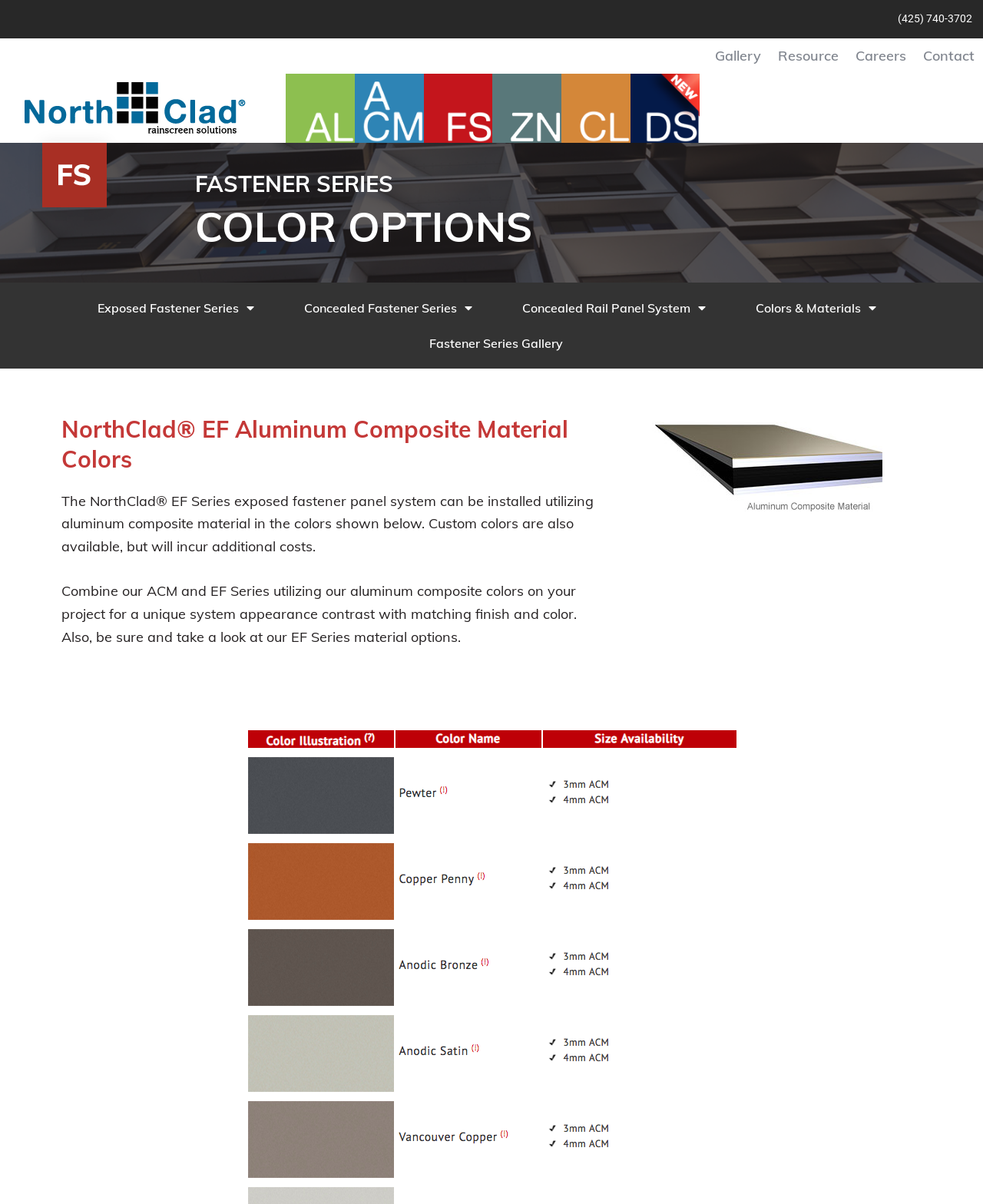Kindly determine the bounding box coordinates for the area that needs to be clicked to execute this instruction: "Call the phone number".

[0.913, 0.01, 0.989, 0.02]